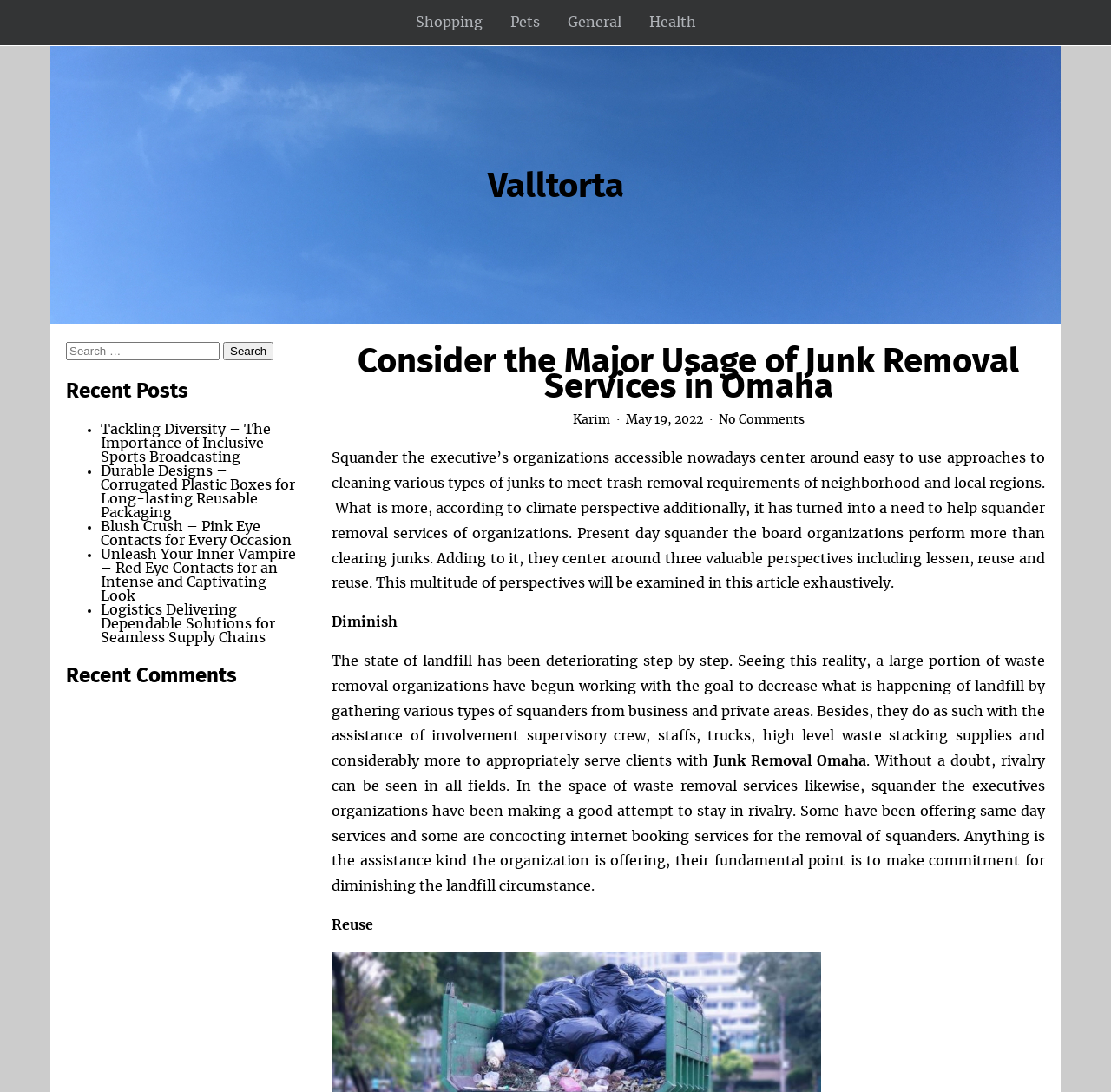Find and specify the bounding box coordinates that correspond to the clickable region for the instruction: "Read 'Consider the Major Usage of Junk Removal Services in Omaha'".

[0.298, 0.313, 0.941, 0.373]